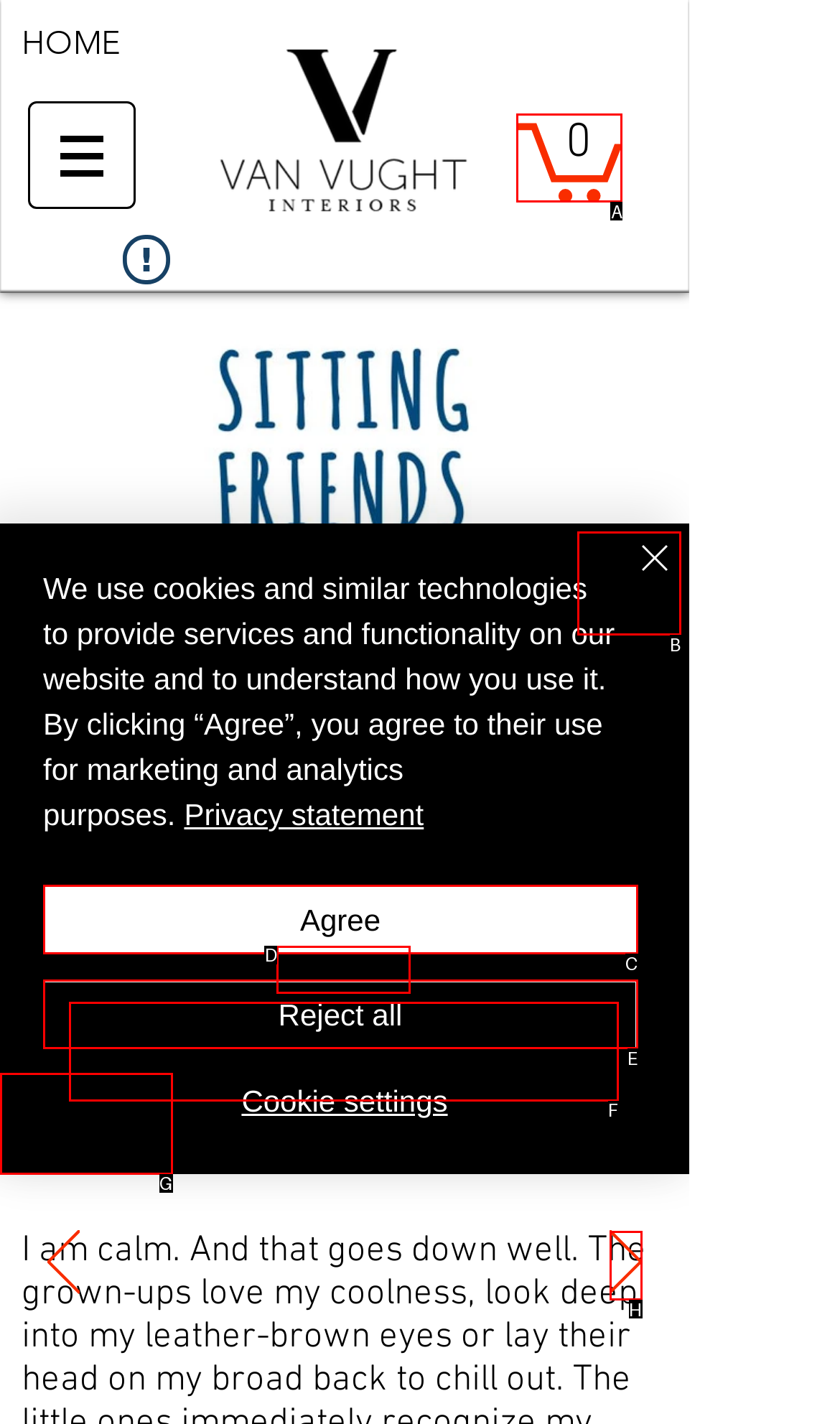Identify the correct lettered option to click in order to perform this task: Open the Cart. Respond with the letter.

A